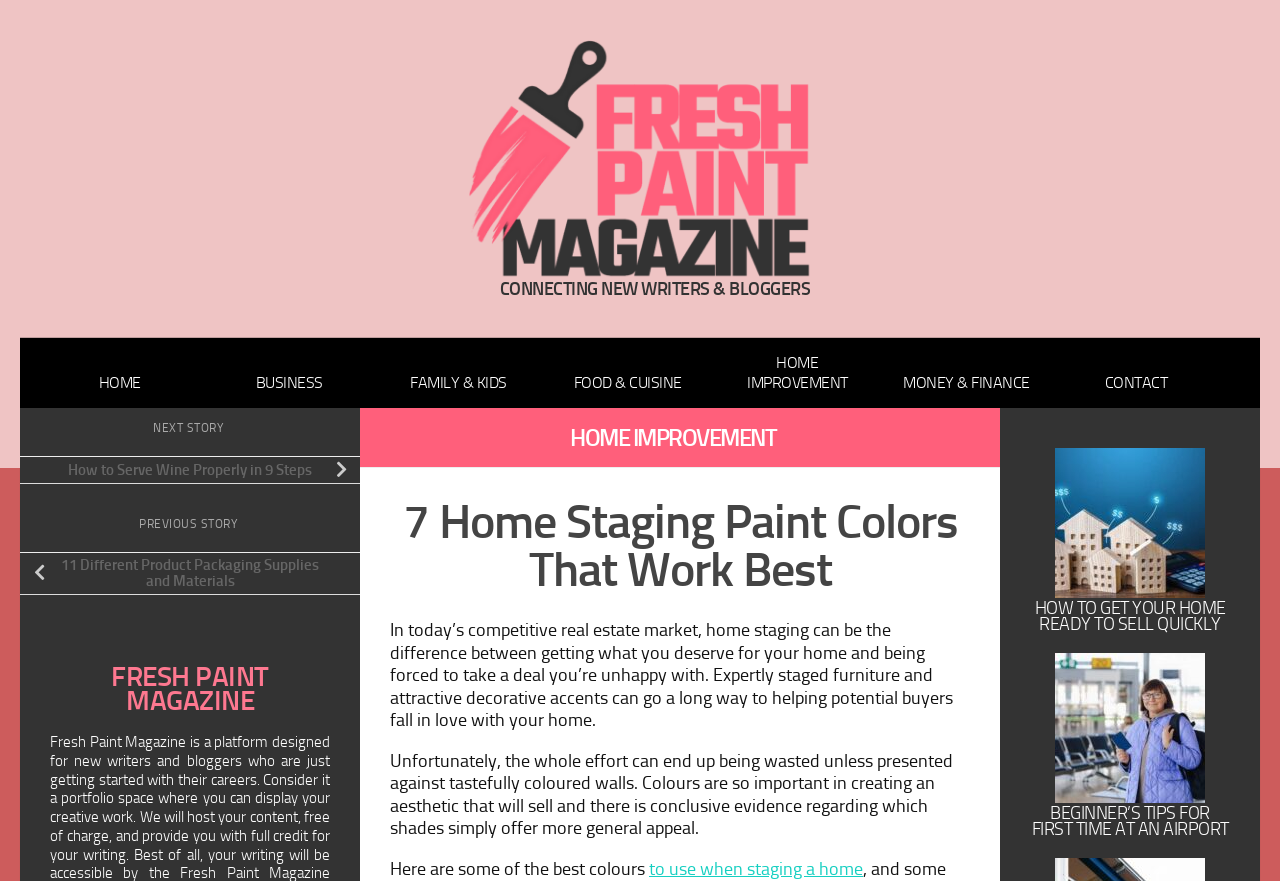What is the relationship between the text and the link 'to use when staging a home'?
Analyze the screenshot and provide a detailed answer to the question.

The text 'Here are some of the best colours...' is likely introducing a list of colours, and the link 'to use when staging a home' is a continuation of that list. The link is probably pointing to a resource or a page that provides more information on the best colours to use when staging a home.